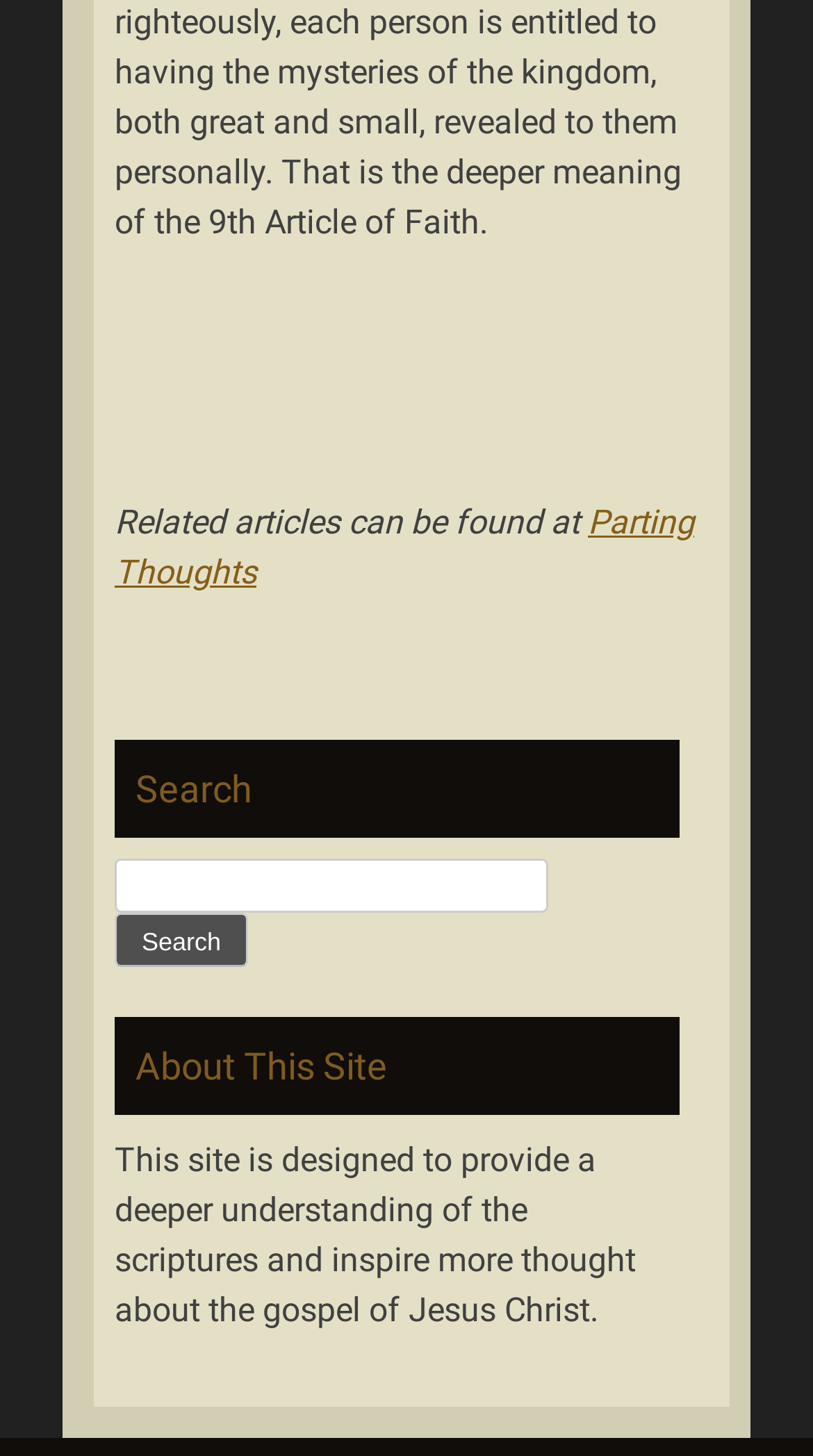Refer to the screenshot and give an in-depth answer to this question: Is the search box required?

The textbox with the label 'Search for:' has a property 'required: False', indicating that it is not a required field.